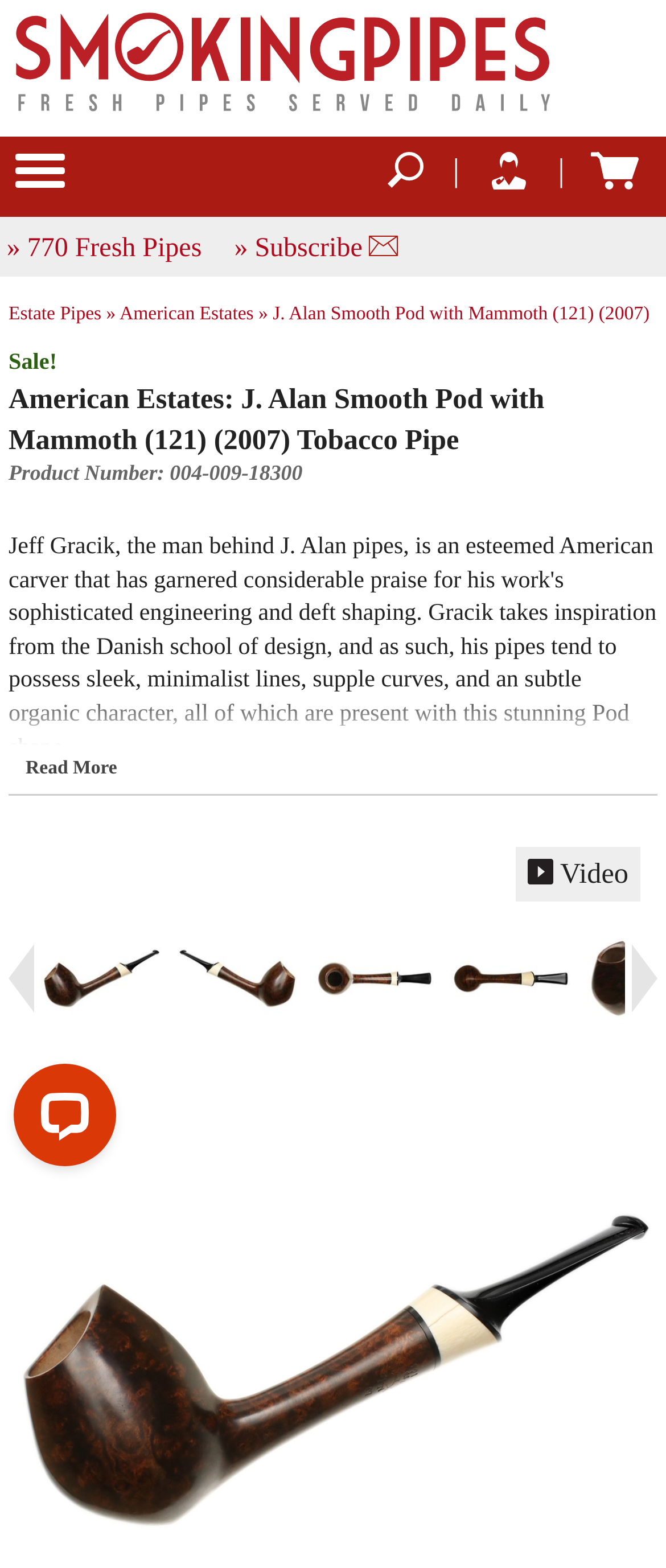Provide an in-depth description of the elements and layout of the webpage.

The webpage appears to be an e-commerce website, specifically a product page for a tobacco pipe. At the top left, there is a logo of "Smokingpipes.com" with a link to the website's homepage. Next to the logo, there are several links and icons, including a search icon, an account icon, and a cart icon with a link to the cart page.

Below the top navigation bar, there are several links to different categories, including "770 Fresh Pipes", "Subscribe", "Estate Pipes", and "American Estates". The "American Estates" link is followed by a specific product link, "J. Alan Smooth Pod with Mammoth (121) (2007)", which is the main product being showcased on this page.

The product information section starts with a "Sale!" label, followed by a heading that displays the product name, "American Estates: J. Alan Smooth Pod with Mammoth (121) (2007) Tobacco Pipe". Below the product name, there is a heading that displays the product number, "004-009-18300".

Further down the page, there is a "Read More" button, and a video icon with the label "Video". On the right side of the page, there is a large image of the product, "American Estates J. Alan Smooth Pod with Mammoth (121) (2007)". Below the image, there is a smaller version of the same image.

At the bottom of the page, there is an iframe that contains a LiveChat chat widget.